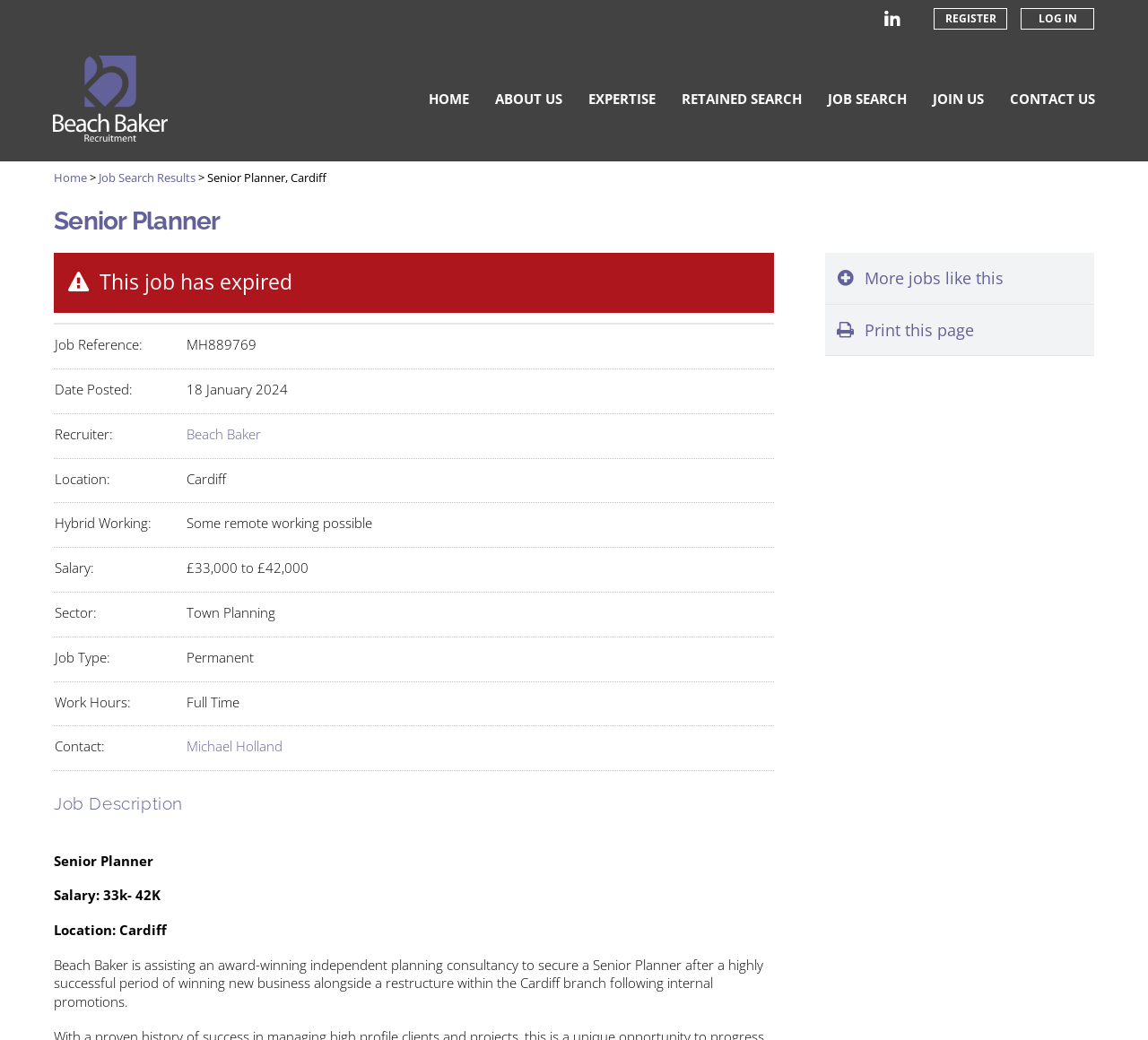Respond with a single word or short phrase to the following question: 
How many links are there in the top navigation menu?

7